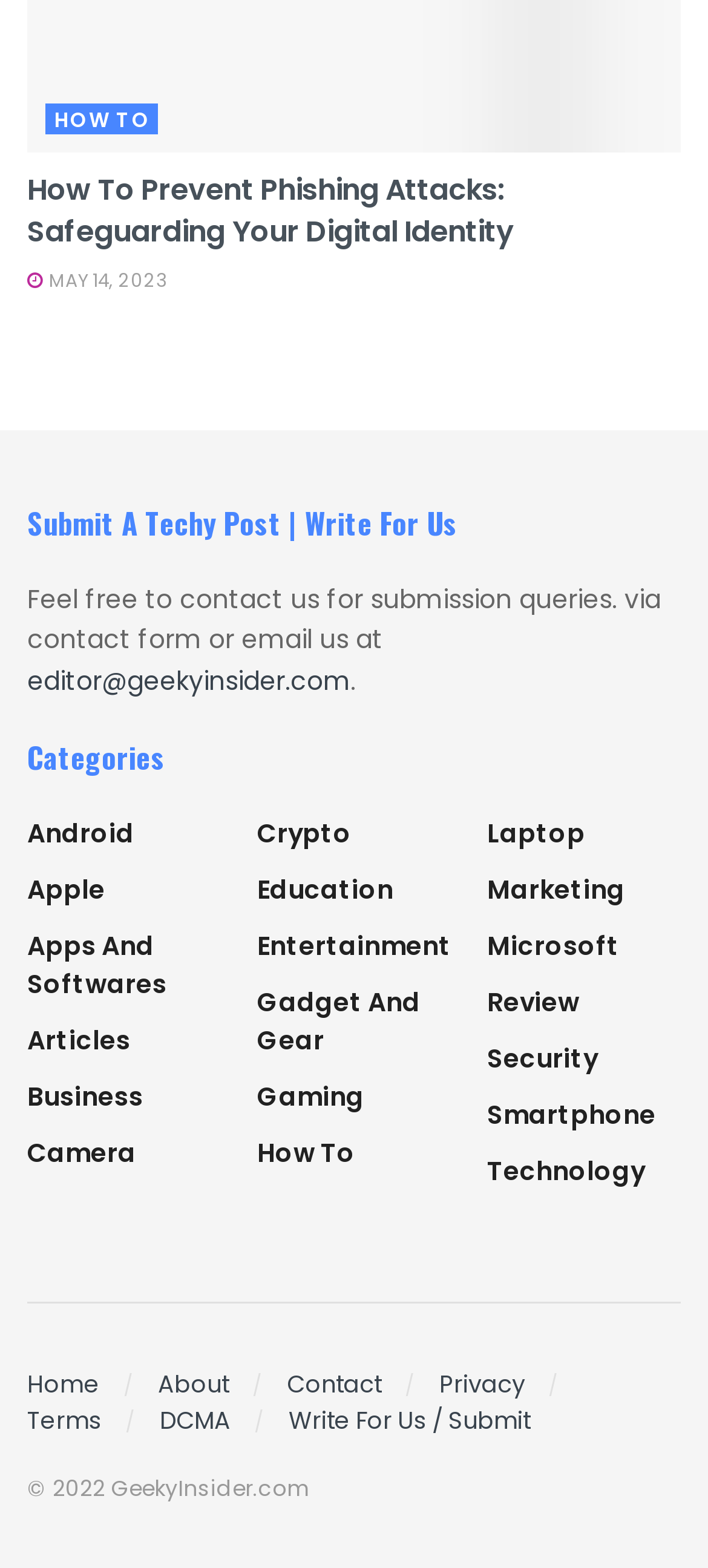Pinpoint the bounding box coordinates of the clickable area necessary to execute the following instruction: "Read the previous post". The coordinates should be given as four float numbers between 0 and 1, namely [left, top, right, bottom].

None